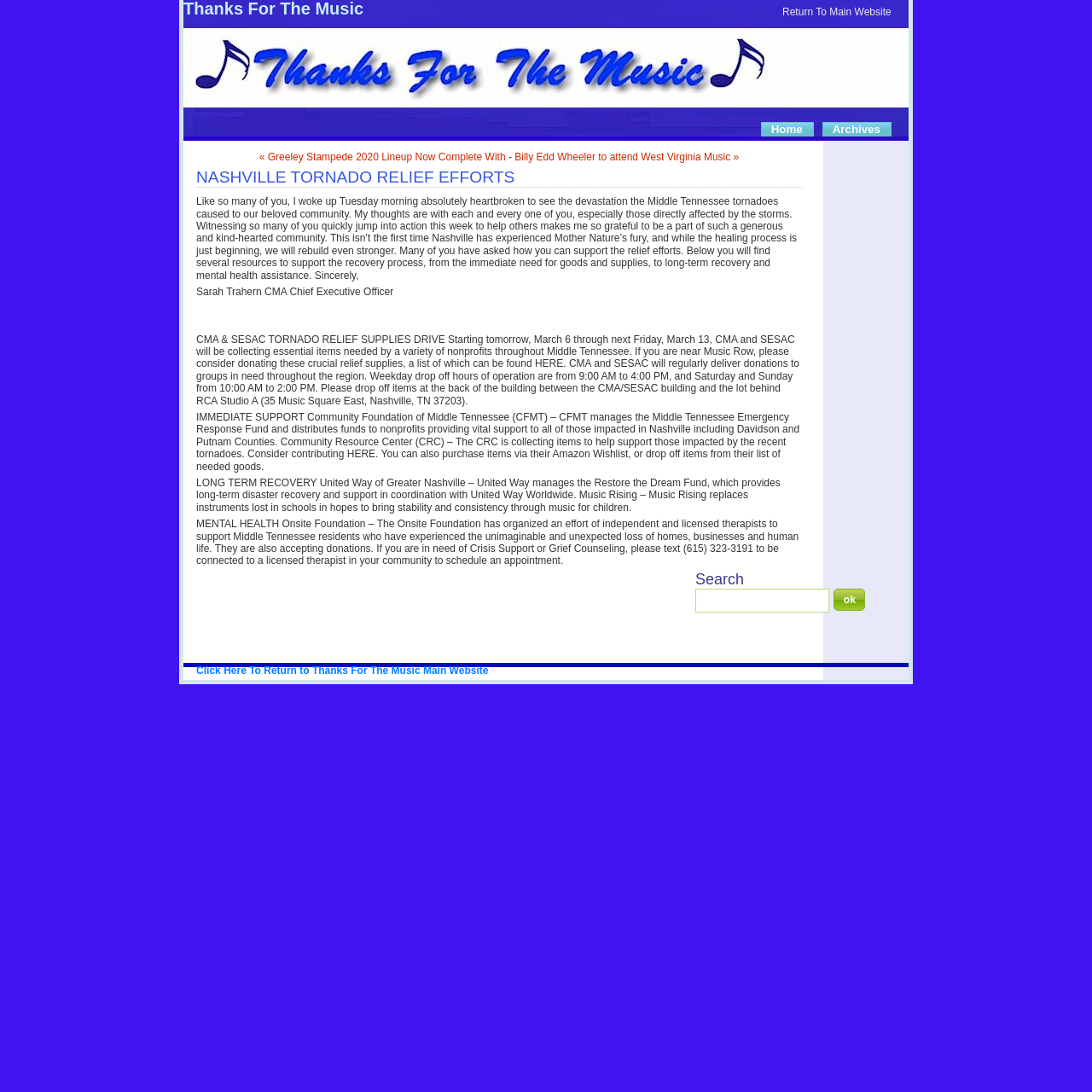Reply to the question below using a single word or brief phrase:
What is the purpose of the 'Search' function?

To search the webpage